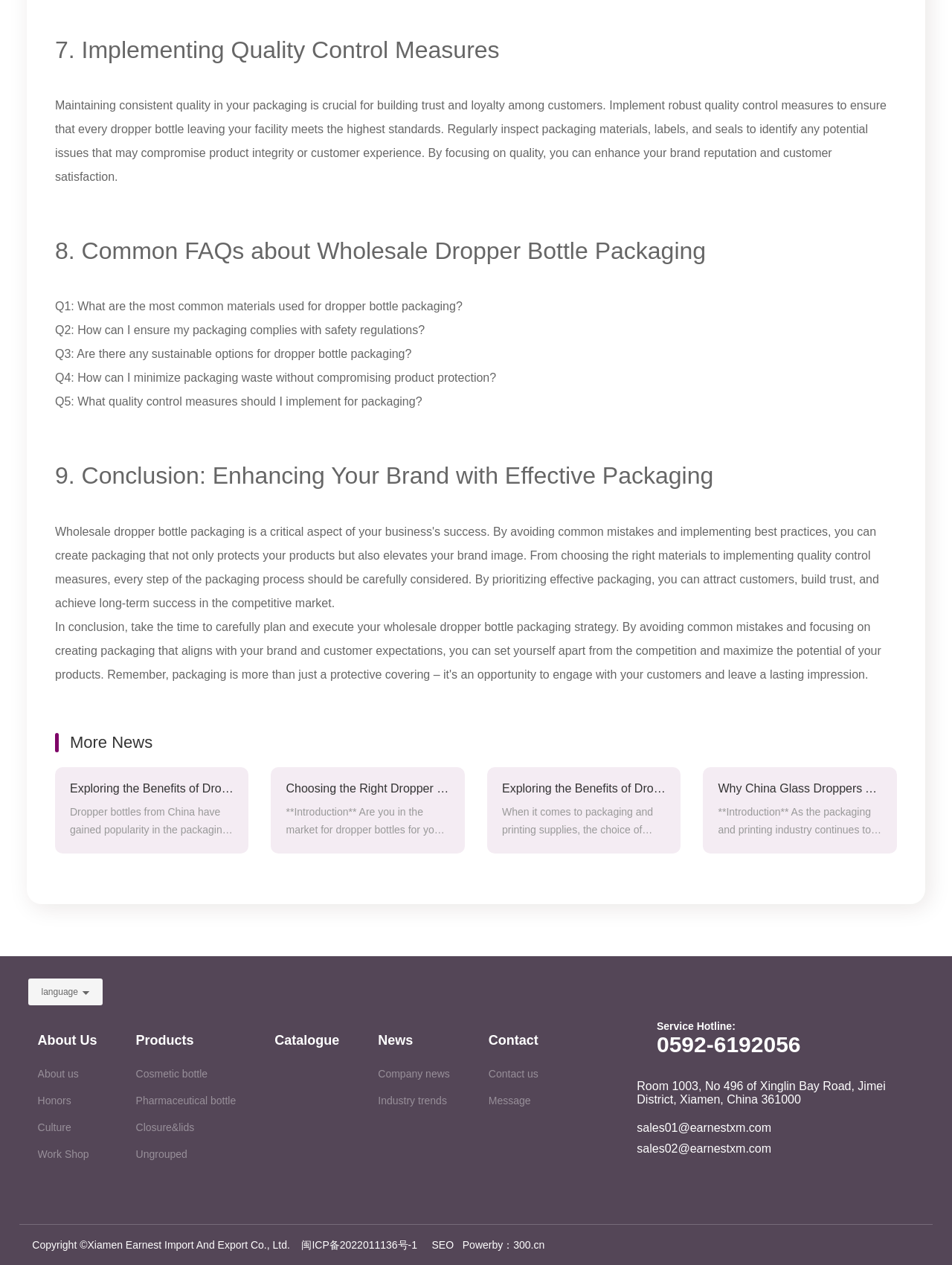What is the main topic of the webpage?
Analyze the image and provide a thorough answer to the question.

Based on the headings and content of the webpage, it appears to be discussing dropper bottle packaging, including implementing quality control measures, common FAQs, and enhancing brand reputation.